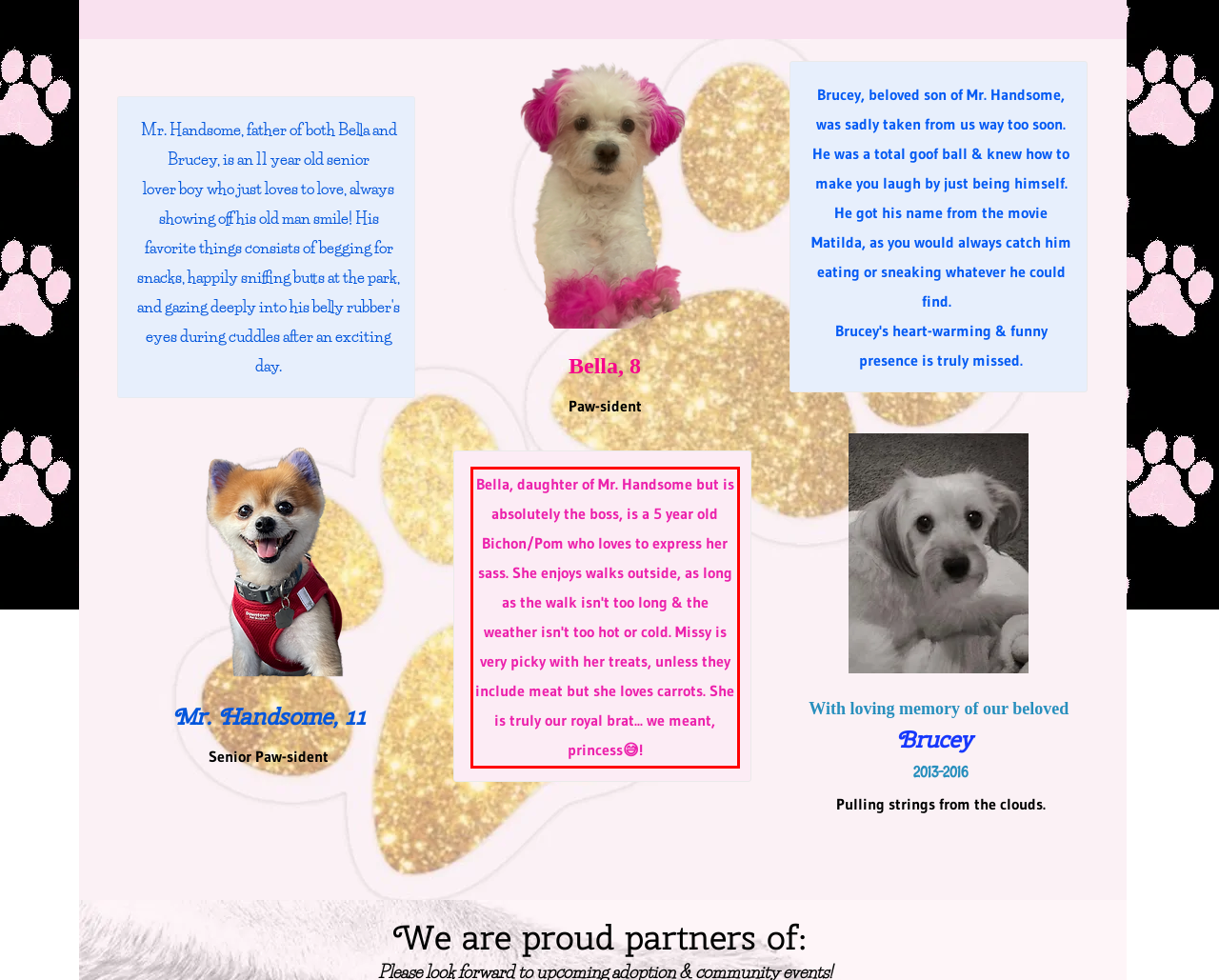Given the screenshot of a webpage, identify the red rectangle bounding box and recognize the text content inside it, generating the extracted text.

Bella, daughter of Mr. Handsome but is absolutely the boss, is a 5 year old Bichon/Pom who loves to express her sass. She enjoys walks outside, as long as the walk isn't too long & the weather isn't too hot or cold. Missy is very picky with her treats, unless they include meat but she loves carrots. She is truly our royal brat... we meant, princess😅!